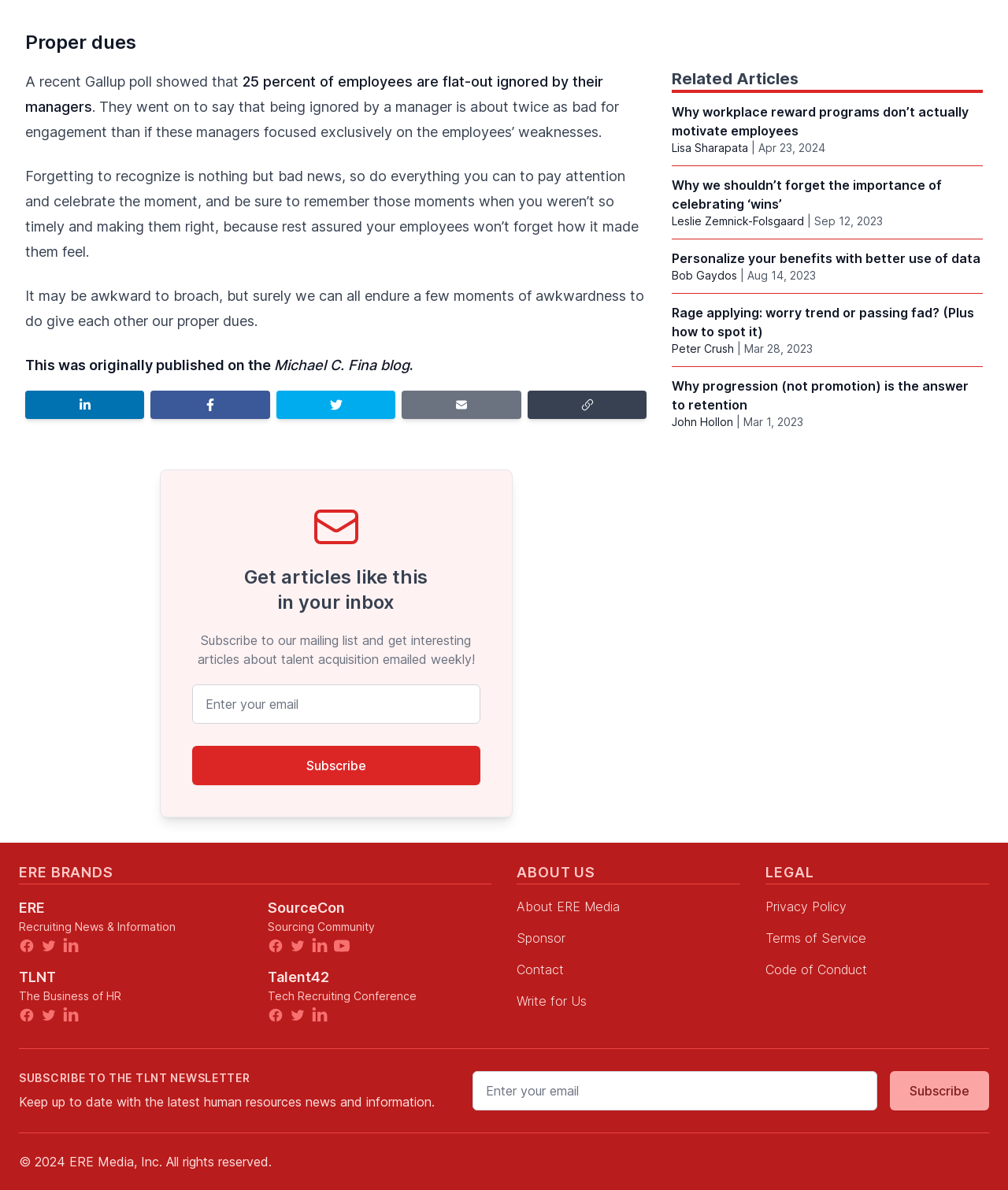Please examine the image and answer the question with a detailed explanation:
How many social media links are there in the footer?

In the footer section of the webpage, there are 9 social media links, including 3 links for ERE, 3 links for TLNT, and 3 links for SourceCon.